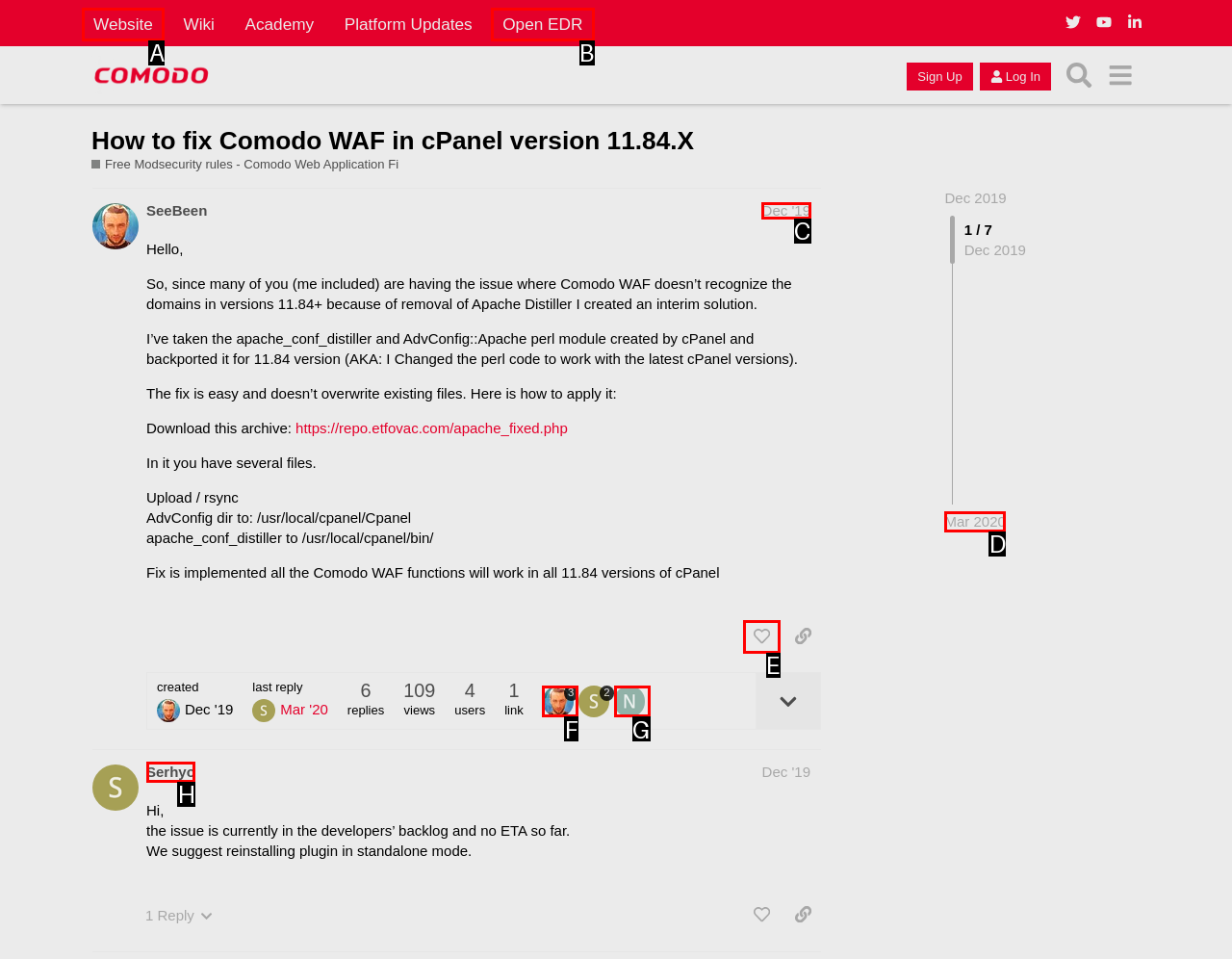Select the HTML element that corresponds to the description: Website. Reply with the letter of the correct option.

A